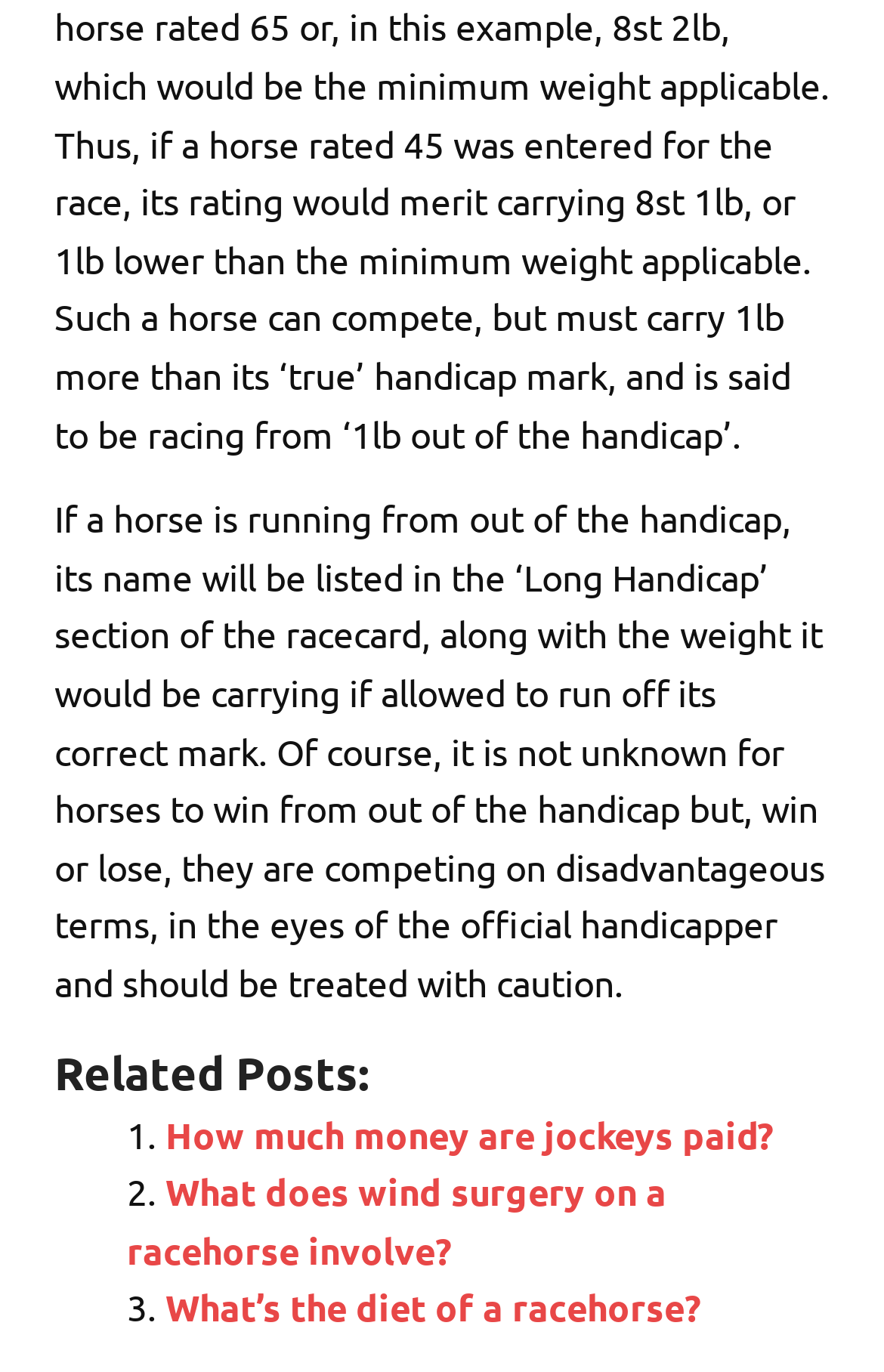Please use the details from the image to answer the following question comprehensively:
What is the purpose of the official handicapper?

The main text mentions that horses running from out of the handicap are competing on disadvantageous terms in the eyes of the official handicapper, implying that the official handicapper is responsible for setting the handicap marks for horses.